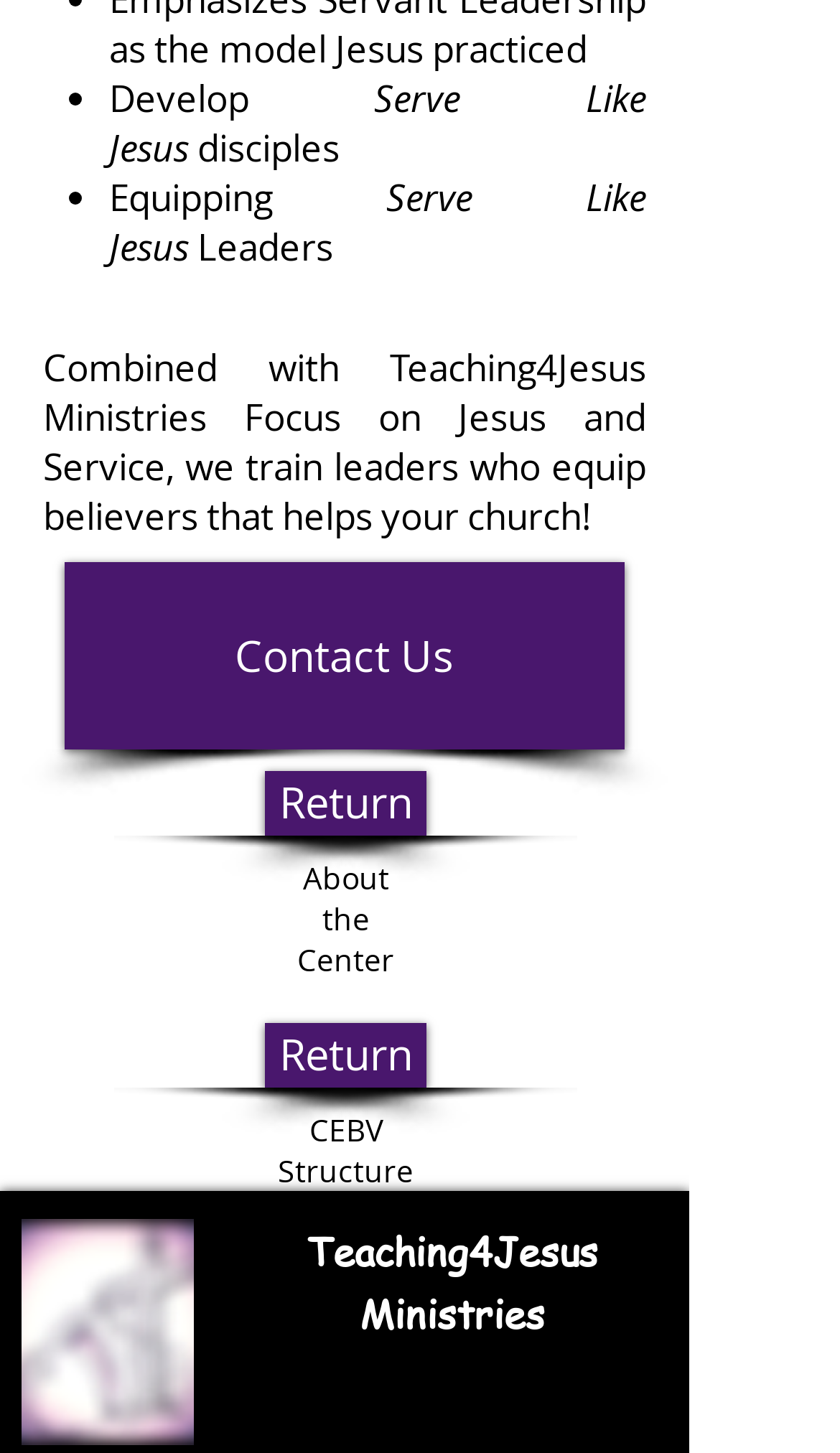How many links are on this webpage?
Look at the image and answer the question with a single word or phrase.

2